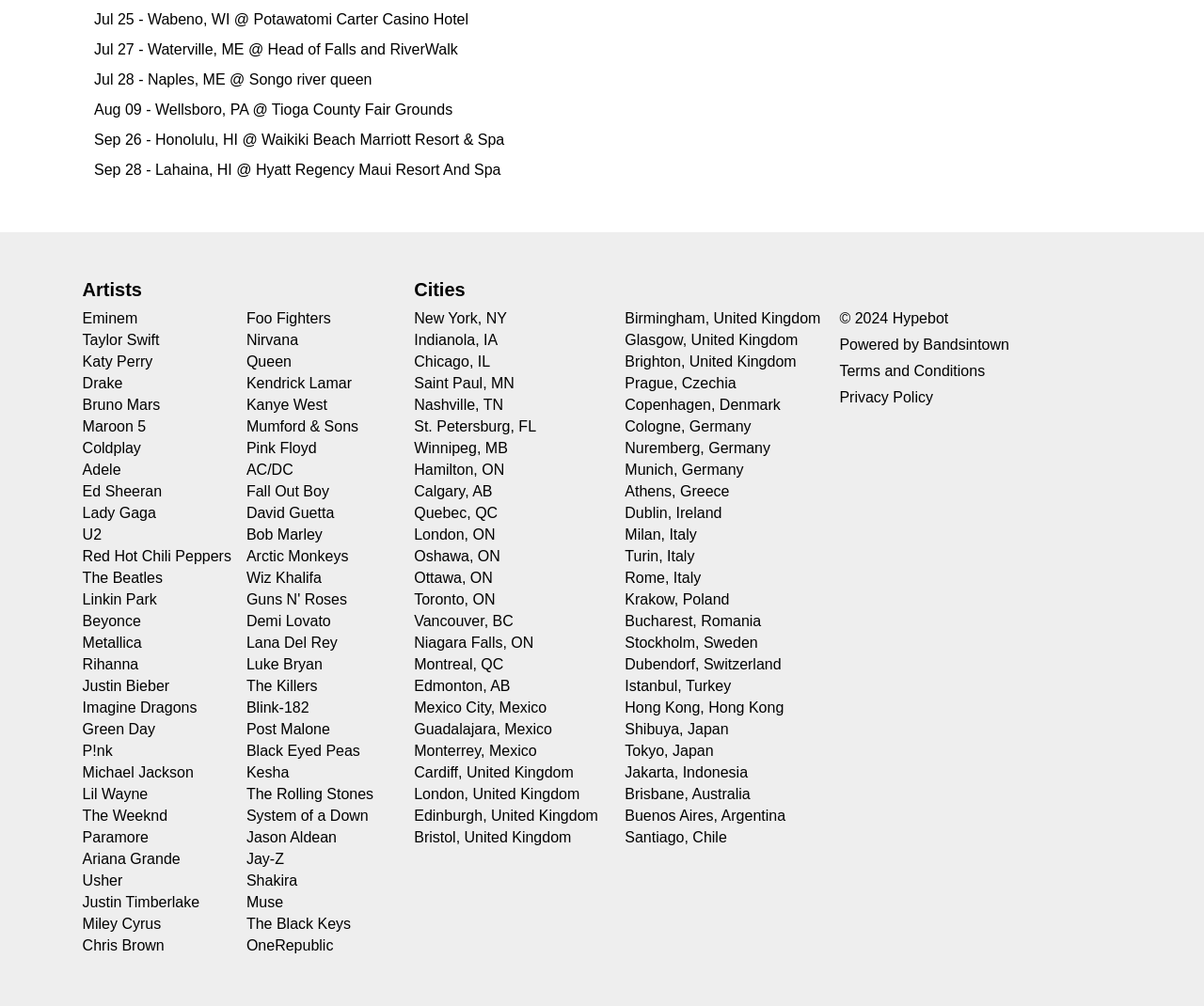Respond to the question below with a concise word or phrase:
What type of information is listed under 'Artists'?

Music artists